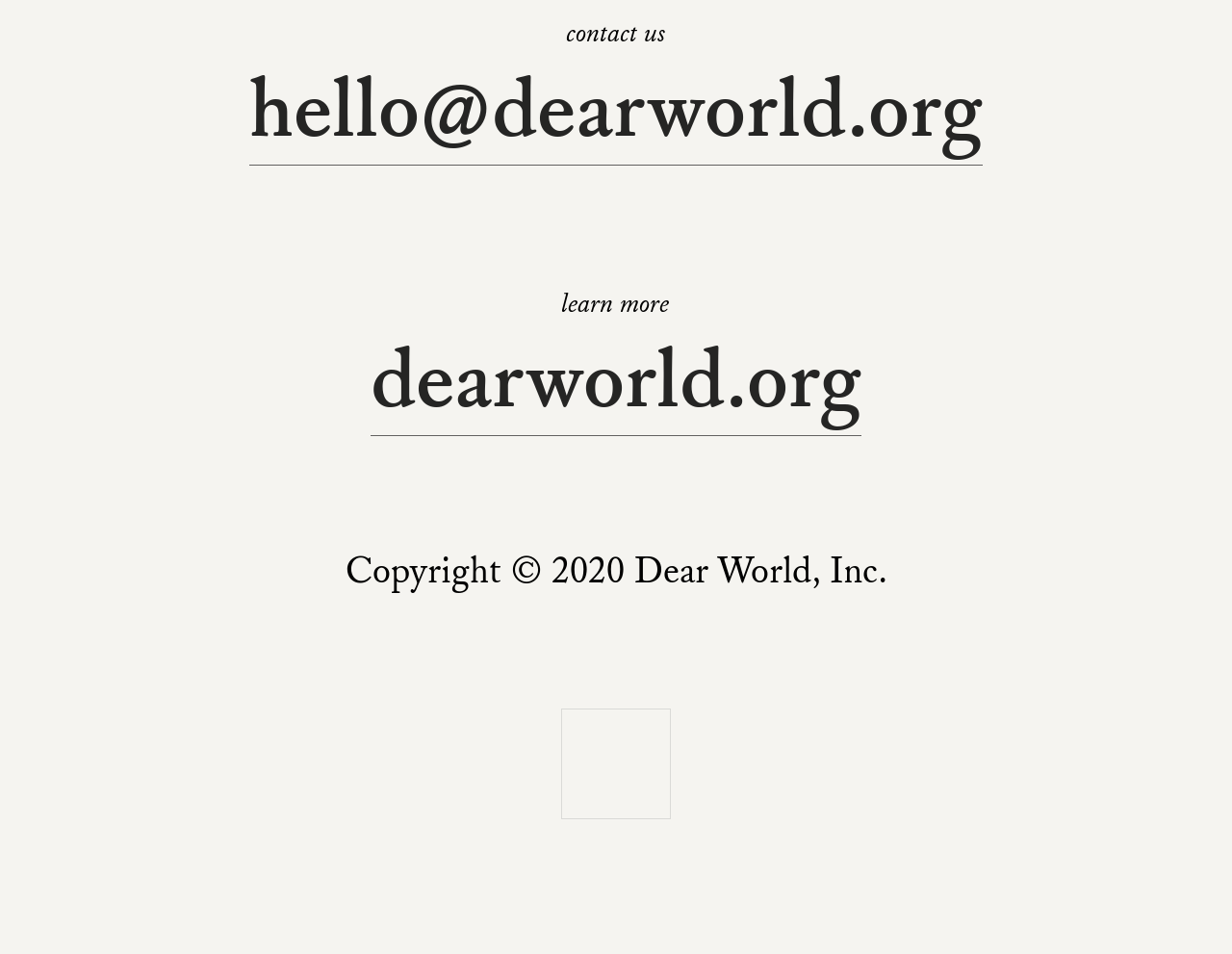Provide a brief response using a word or short phrase to this question:
What is the URL of the organization's website?

dearworld.org